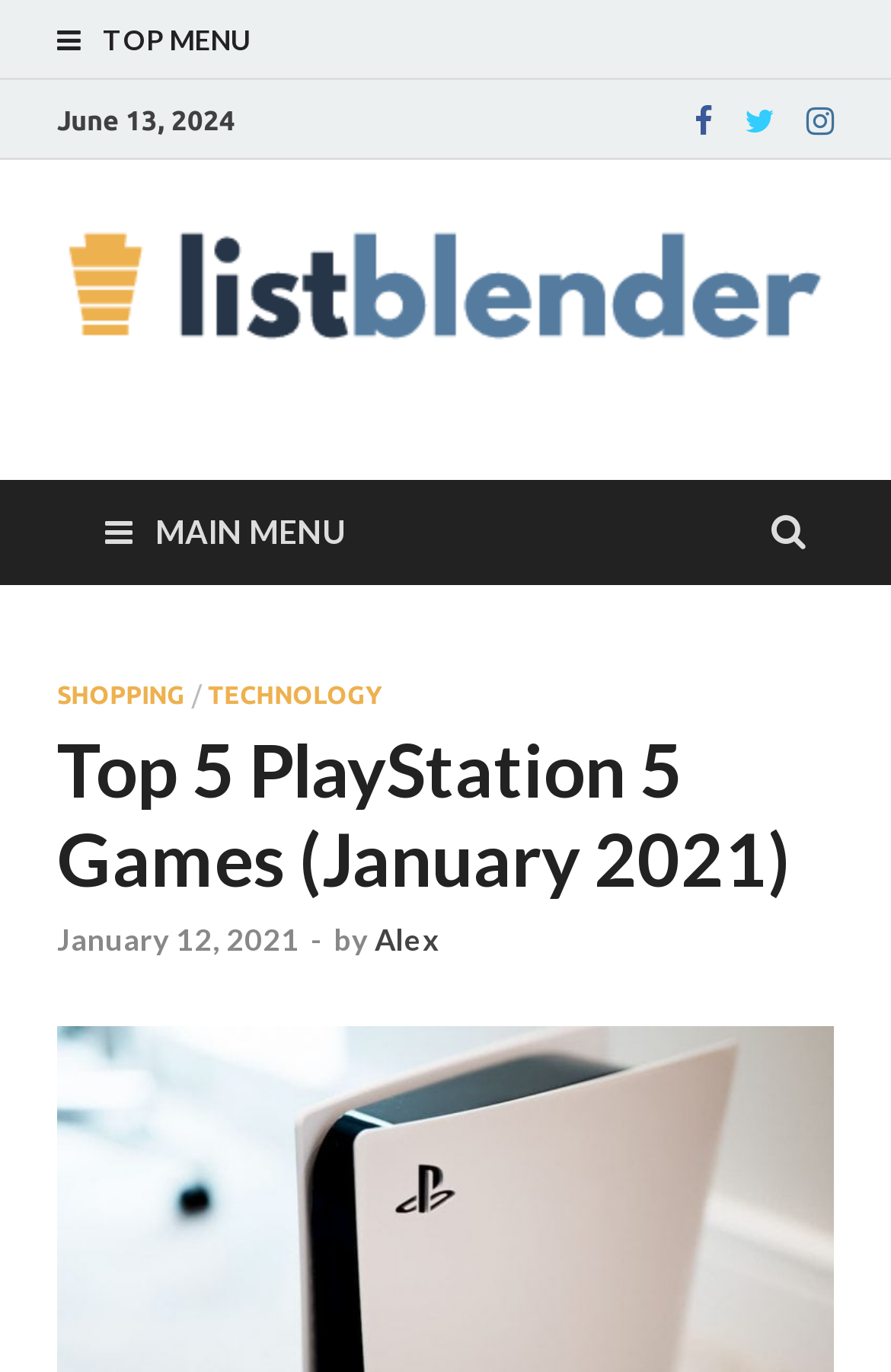Please specify the bounding box coordinates of the clickable section necessary to execute the following command: "Click on site logo".

[0.064, 0.226, 0.936, 0.258]